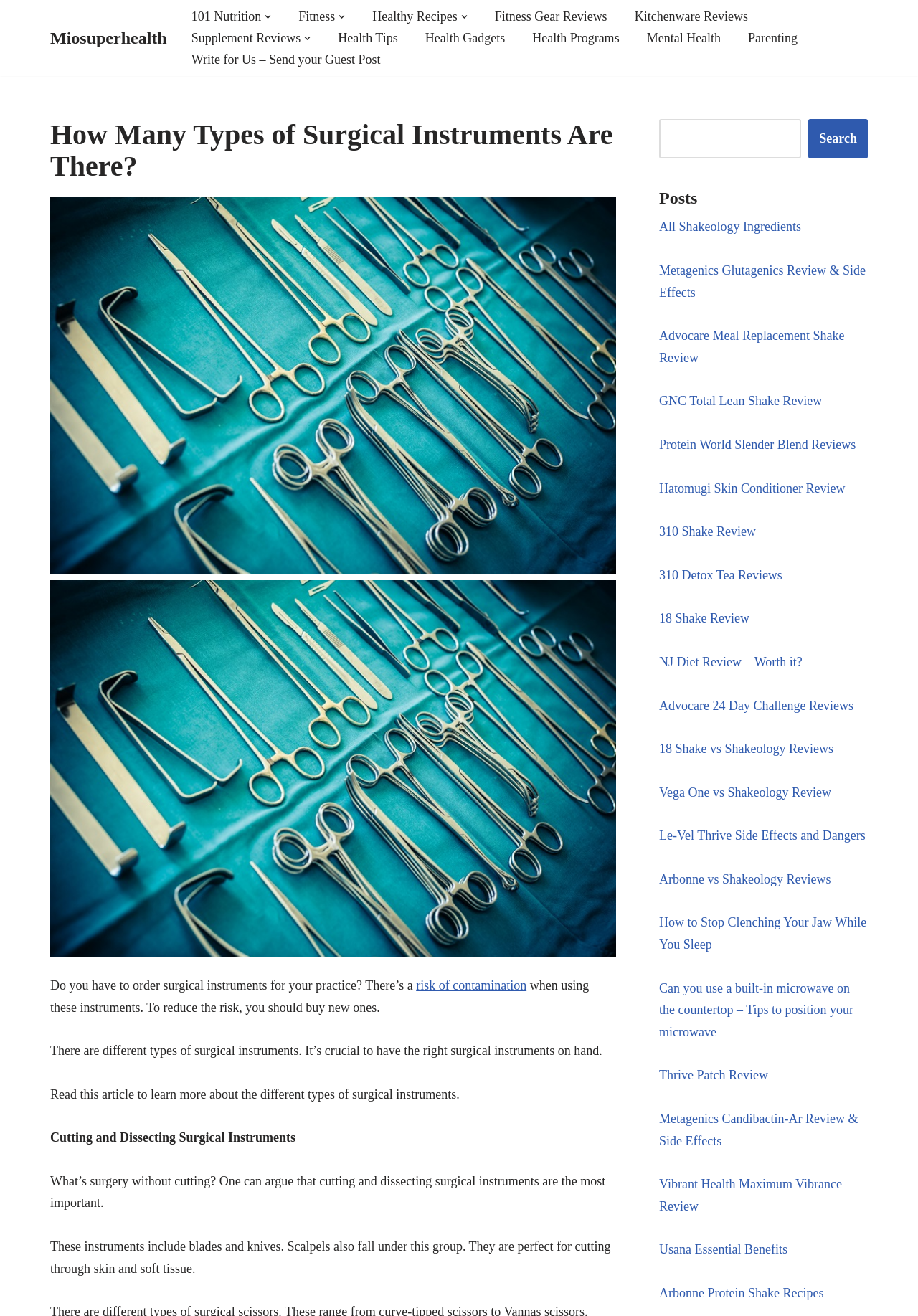Please locate the bounding box coordinates of the element that should be clicked to complete the given instruction: "Click on the 'Write for Us – Send your Guest Post' link".

[0.208, 0.037, 0.414, 0.053]